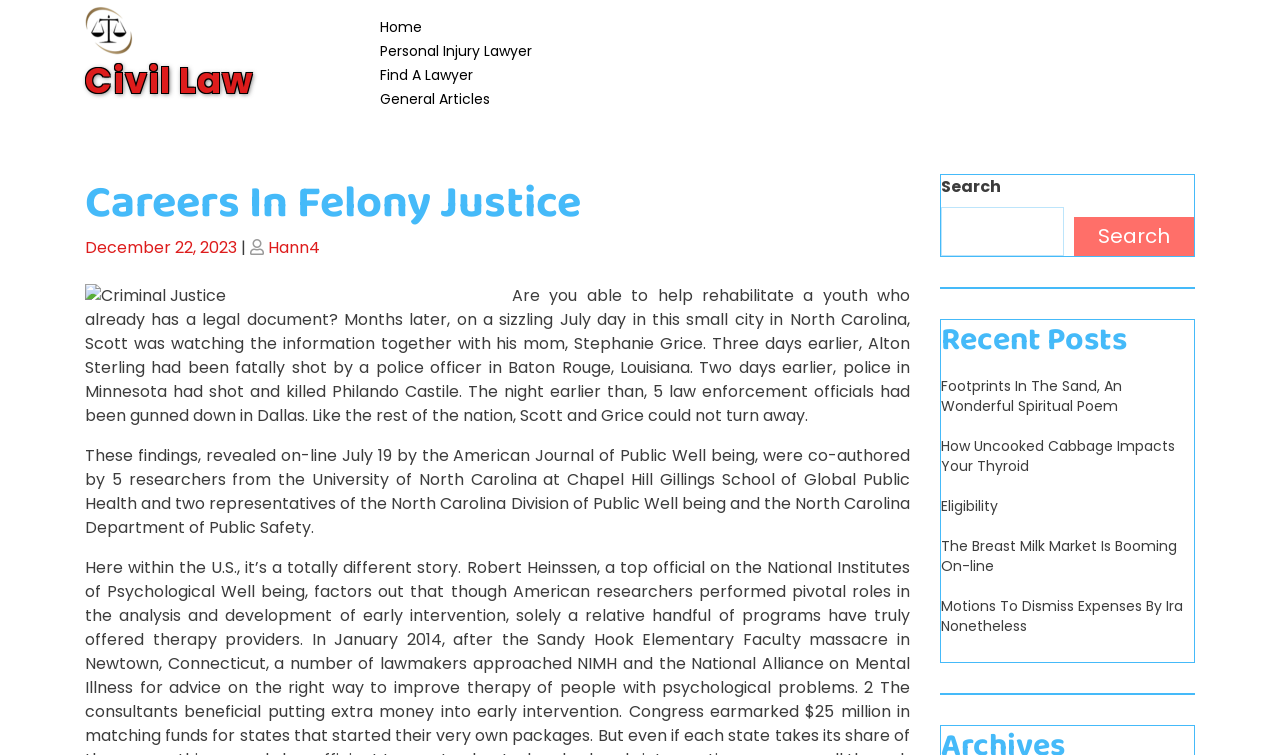Please locate the bounding box coordinates of the element that should be clicked to achieve the given instruction: "Click on the 'Home' link".

[0.289, 0.009, 0.338, 0.062]